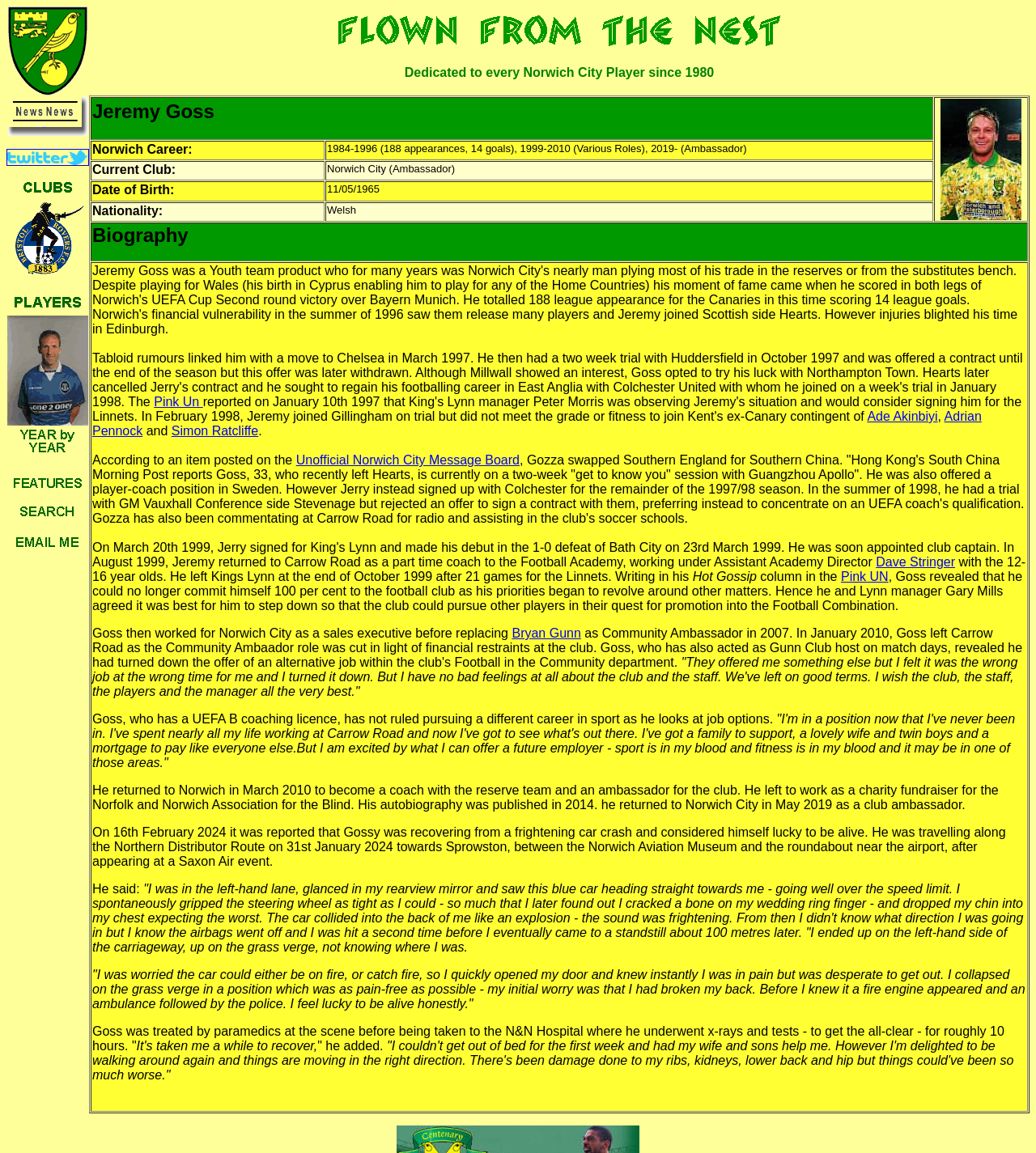Generate a comprehensive description of the webpage content.

The webpage is dedicated to Jeremy Goss, a former Norwich City player. At the top, there is a heading "Flown From The Nest" with an image, followed by a subheading "Dedicated to every Norwich City Player since 1980". Below this, there are two main sections. The left section contains a list of links to various pages, including "Latest News and Rumours", "Clubs menu", "Player records", "Statistical records", "Features subsection", "Search this site", and "Email the webmaster". Each link has an accompanying image.

The right section is a table with multiple rows, each containing information about Jeremy Goss. The first row has a heading "Jeremy Goss" and an image. The subsequent rows provide details about his Norwich career, current club, date of birth, nationality, and biography. The biography section is a lengthy text that describes his football career, including his time at Norwich City, his transfer to other clubs, and his post-playing career as a coach and ambassador. The text also mentions his autobiography and a recent car accident he was involved in. There are several links within the biography text, including one to the "Pink Un" and another to "Ade Akinbiyi".